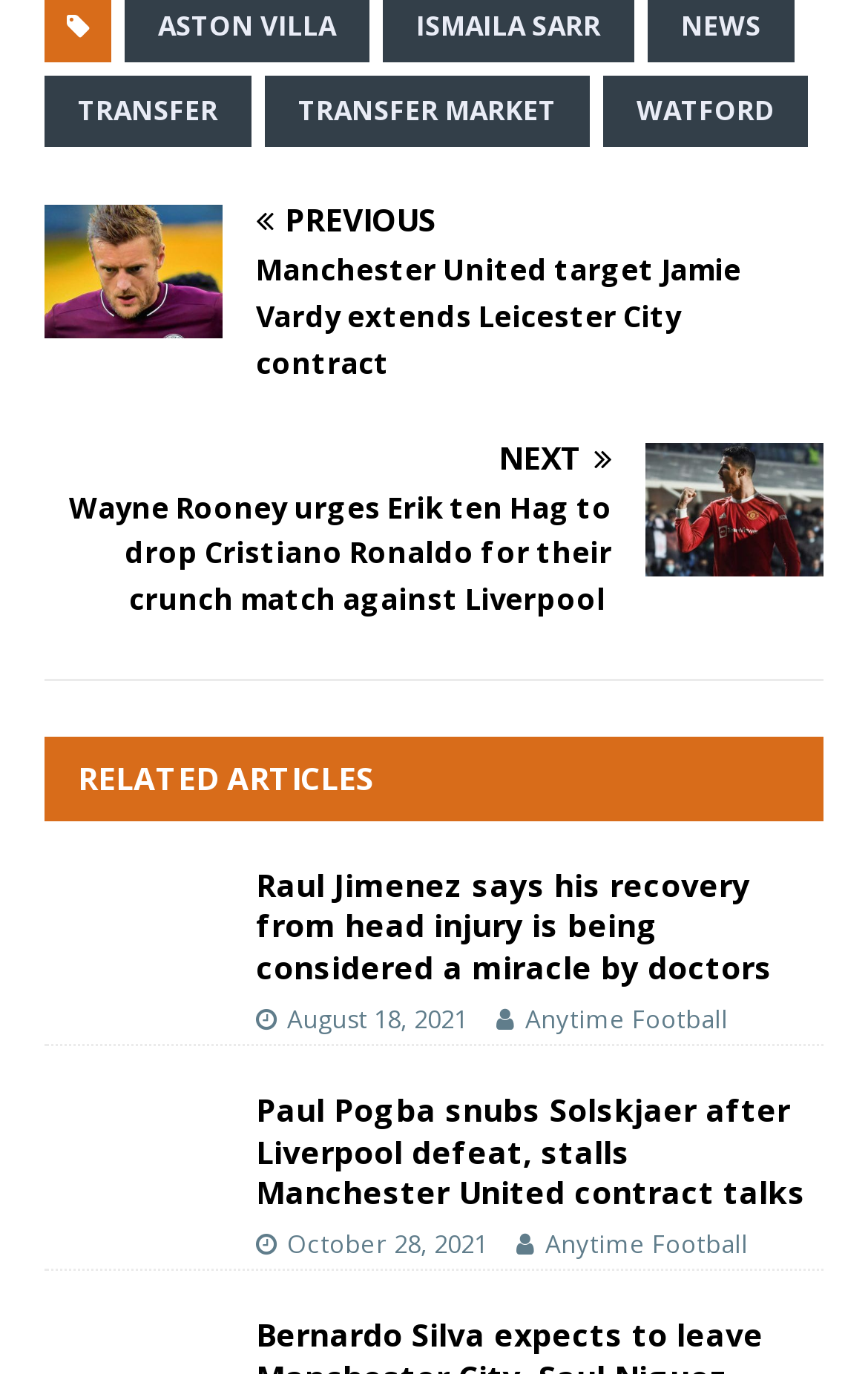Determine the bounding box coordinates of the clickable element necessary to fulfill the instruction: "Click on TRANSFER link". Provide the coordinates as four float numbers within the 0 to 1 range, i.e., [left, top, right, bottom].

[0.051, 0.055, 0.29, 0.107]